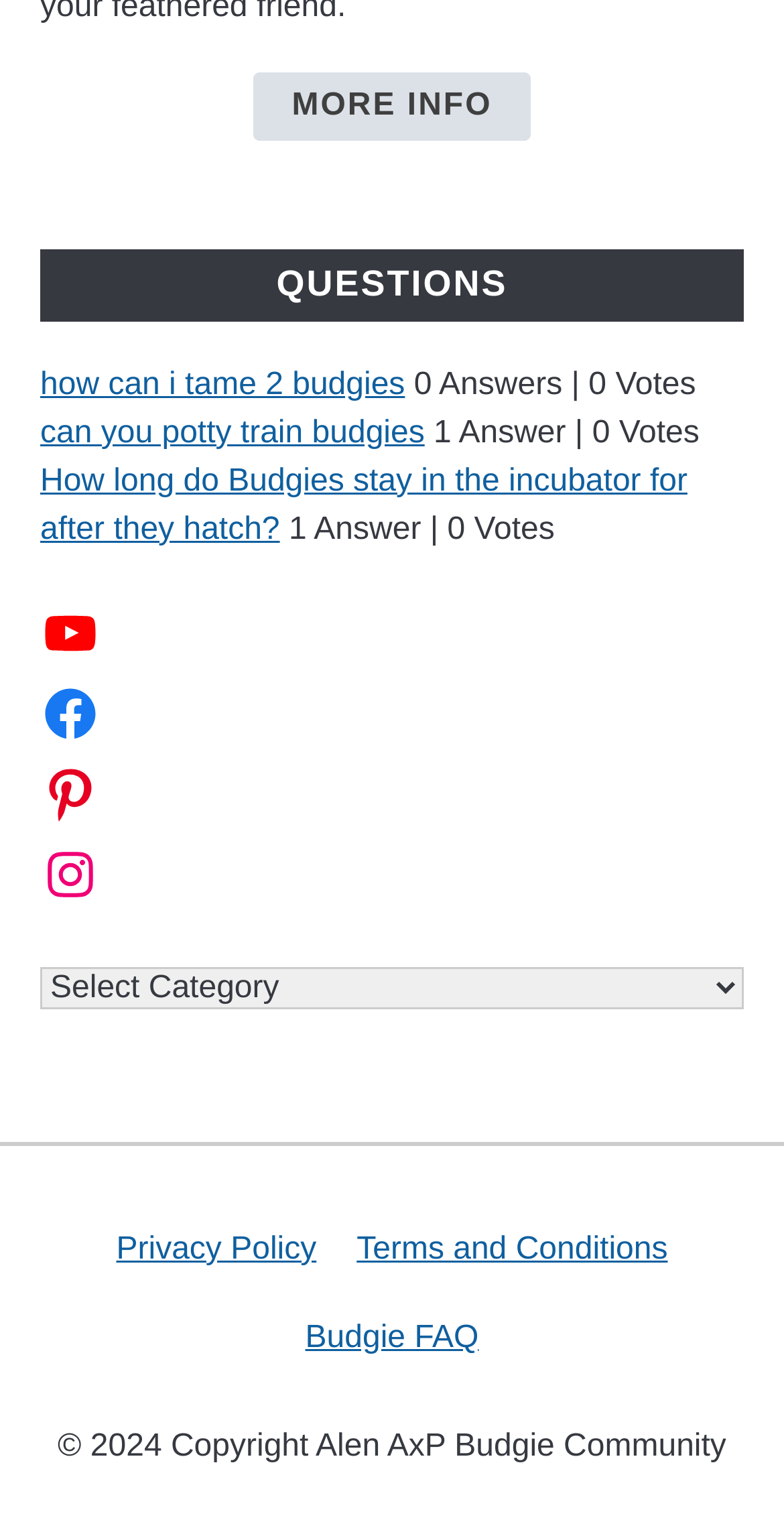Find and indicate the bounding box coordinates of the region you should select to follow the given instruction: "Click the 'MORE INFO' button".

[0.323, 0.047, 0.676, 0.092]